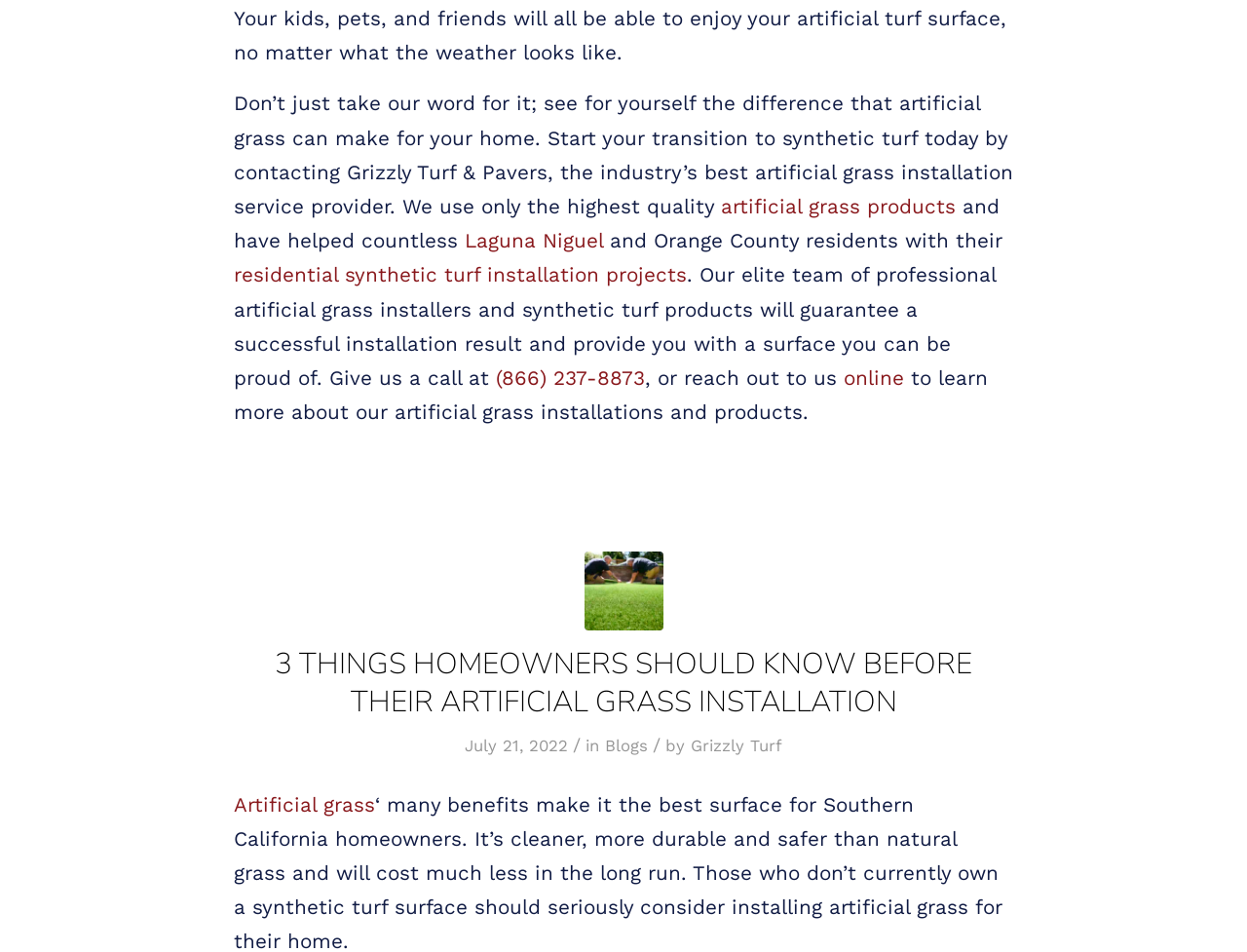Find the bounding box coordinates for the area you need to click to carry out the instruction: "Learn more about artificial grass products". The coordinates should be four float numbers between 0 and 1, indicated as [left, top, right, bottom].

[0.578, 0.205, 0.766, 0.229]